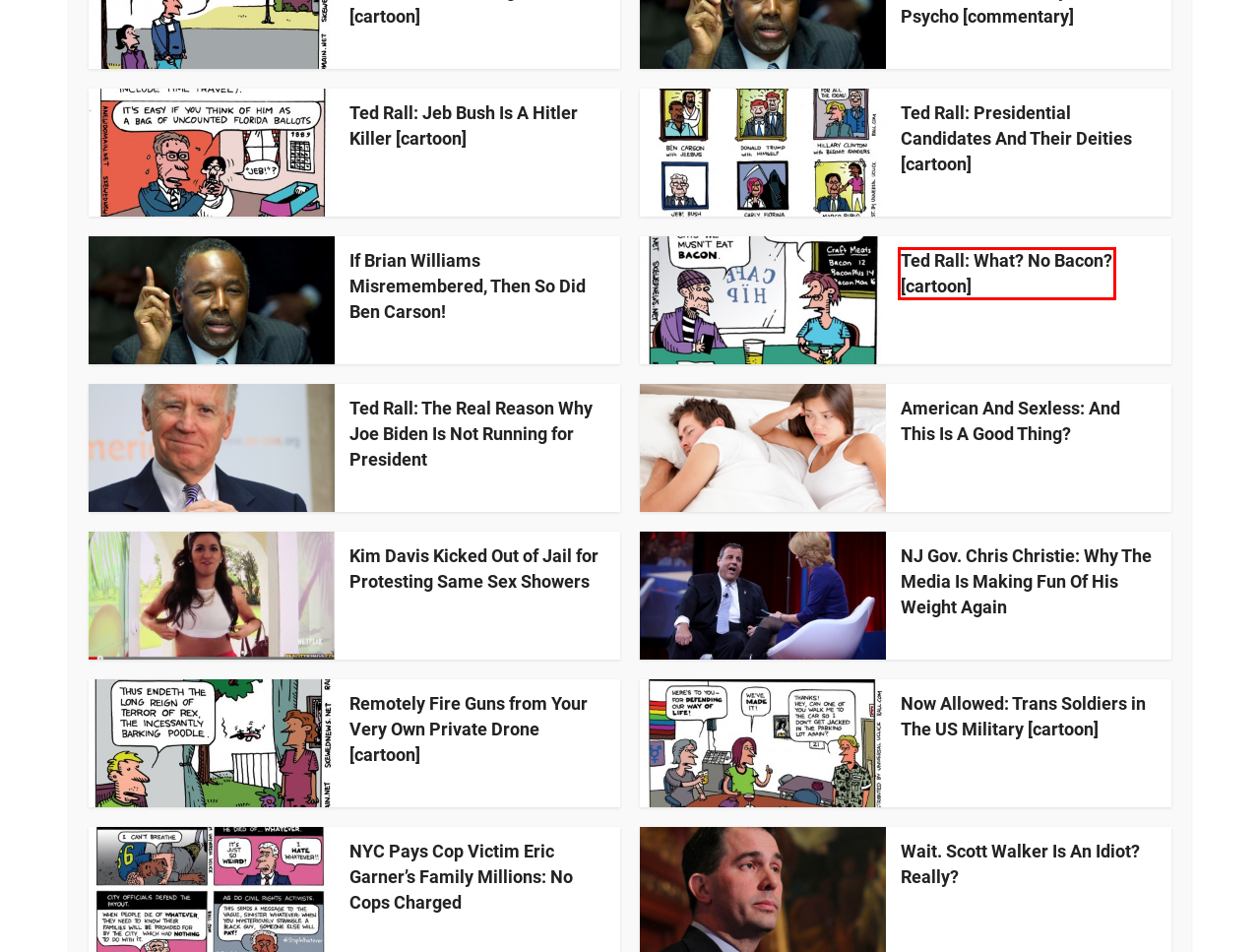Given a screenshot of a webpage with a red bounding box around a UI element, please identify the most appropriate webpage description that matches the new webpage after you click on the element. Here are the candidates:
A. Wait. Scott Walker Is An Idiot? Really? – aNewDomain
B. NJ Gov. Chris Christie: Why The Media Is Making Fun Of His Weight Again – aNewDomain
C. Ted Rall: What? No Bacon? [cartoon] – aNewDomain
D. NYC Pays Cop Victim Eric Garner’s Family Millions: No Cops Charged – aNewDomain
E. Ted Rall: The Real Reason Why Joe Biden Is Not Running for President – aNewDomain
F. Now Allowed: Trans Soldiers in The US Military [cartoon] – aNewDomain
G. Ted Rall: Presidential Candidates And Their Deities [cartoon] – aNewDomain
H. Remotely Fire Guns from Your Very Own Private Drone [cartoon] – aNewDomain

C